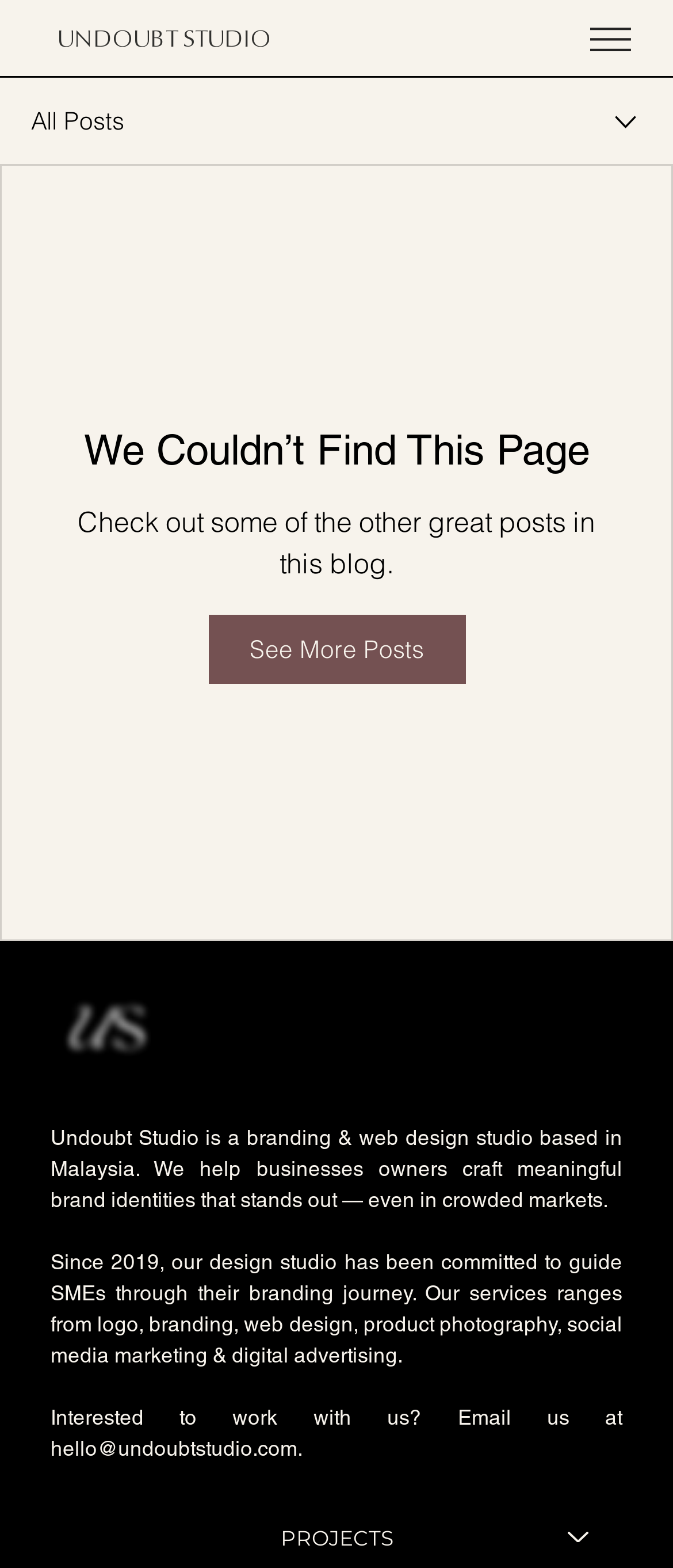Provide a thorough description of the webpage's content and layout.

The webpage is about Undoubt Studio, a branding and web design studio based in Malaysia. At the top right corner, there is a button labeled "Go To Site Navigation" accompanied by an image. Below this, the studio's name "UNDOUBT STUDIO" is prominently displayed as a heading, with a link to the studio's main page.

On the top left, there is a static text "All Posts" and an image. Next to it, there is a combobox with no label. Below these elements, a message "We Couldn’t Find This Page" is displayed, followed by a text "Check out some of the other great posts in this blog." and a link "See More Posts".

The main content of the page is a brief introduction to Undoubt Studio, describing its services and commitment to helping SMEs with their branding journey since 2019. The text is divided into three paragraphs, with a blank line separating them. At the end of the introduction, there is a call-to-action to email the studio, with a link to the email address "hello@undoubtstudio.com".

On the right side of the page, there is a link with no label, and below it, a section labeled "PROJECTS" with an image.